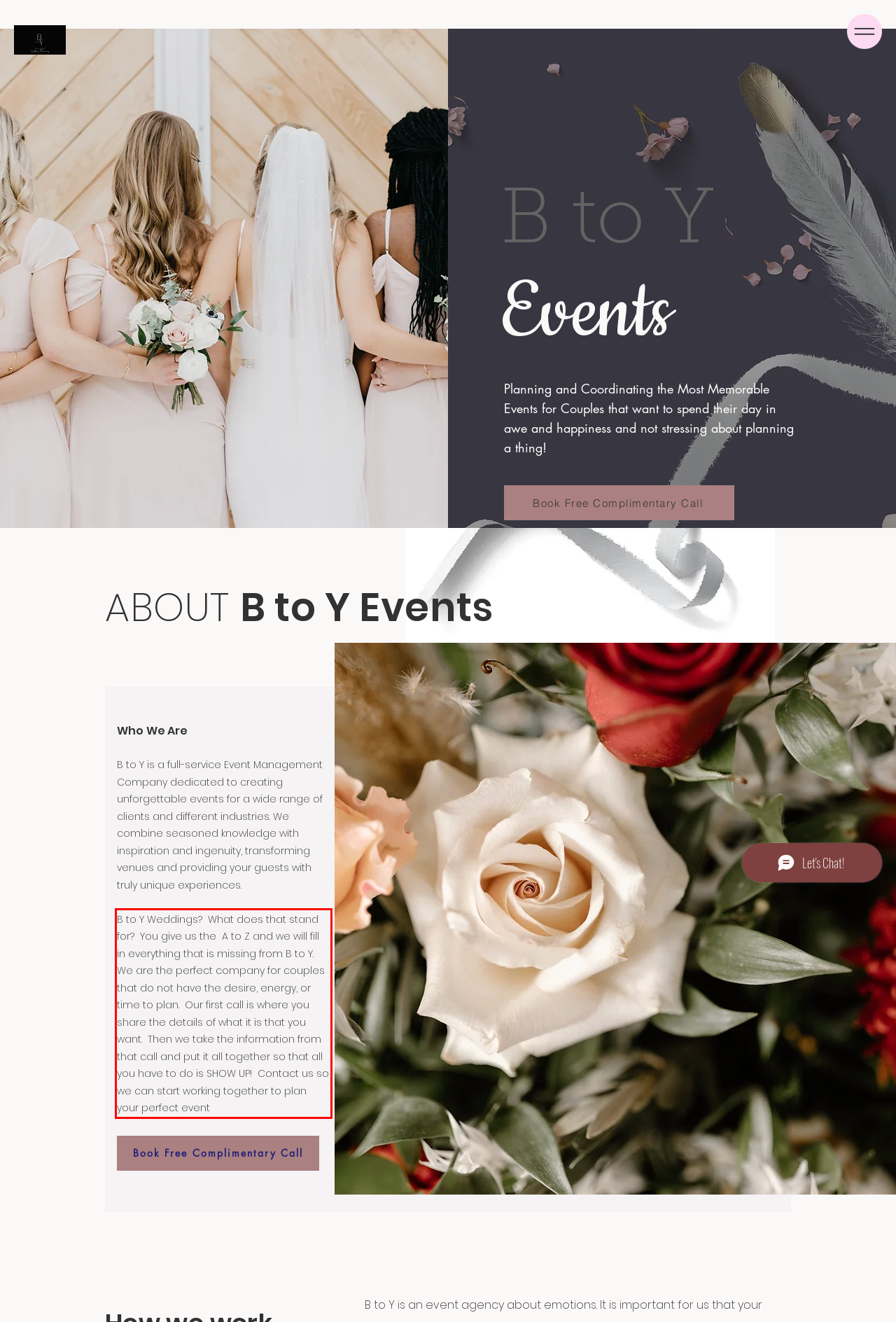Given a screenshot of a webpage, locate the red bounding box and extract the text it encloses.

B to Y Weddings? What does that stand for? You give us the A to Z and we will fill in everything that is missing from B to Y. We are the perfect company for couples that do not have the desire, energy, or time to plan. Our first call is where you share the details of what it is that you want. Then we take the information from that call and put it all together so that all you have to do is SHOW UP! Contact us so we can start working together to plan your perfect event